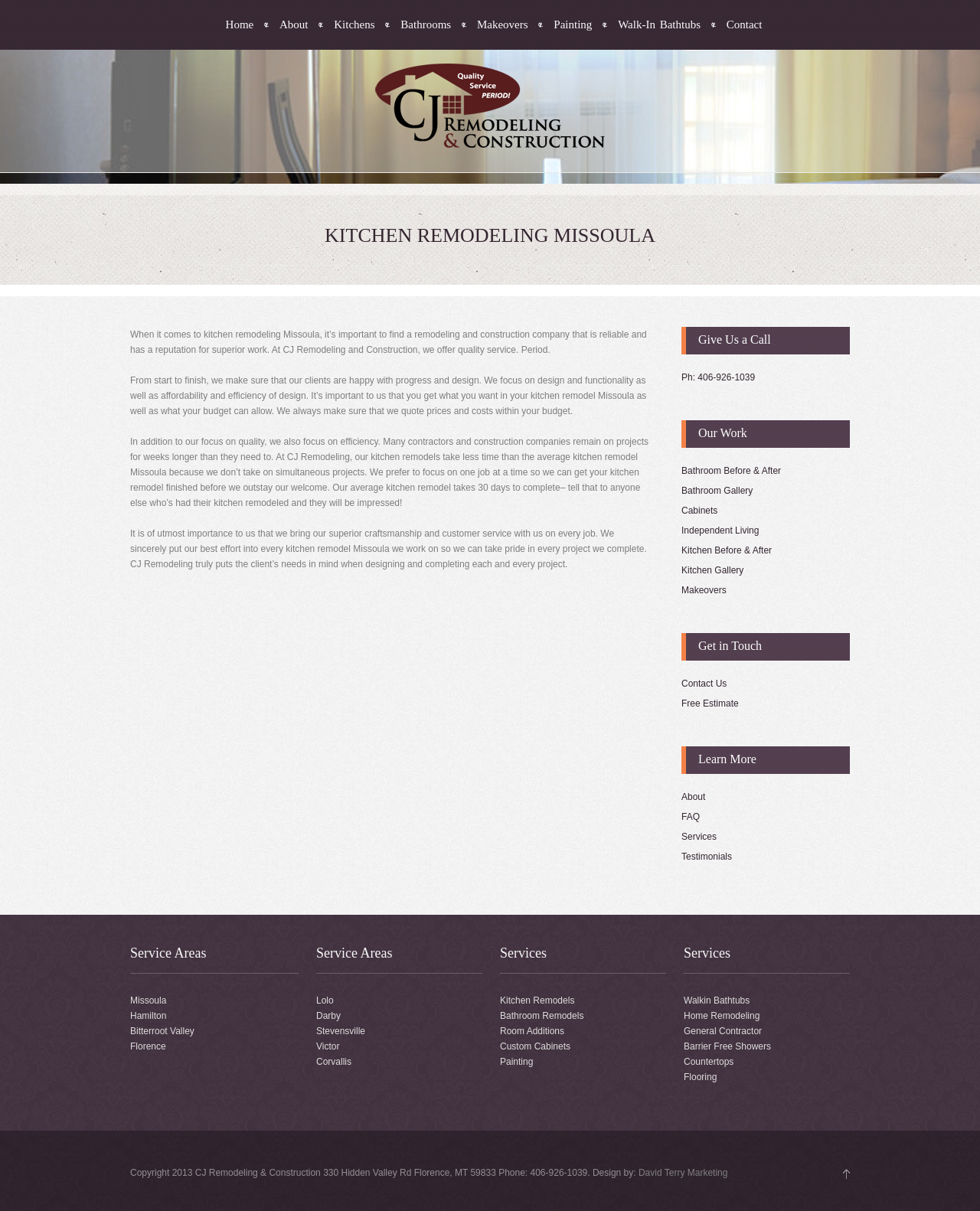What is the company name?
Based on the image, give a one-word or short phrase answer.

CJ Remodeling & Construction